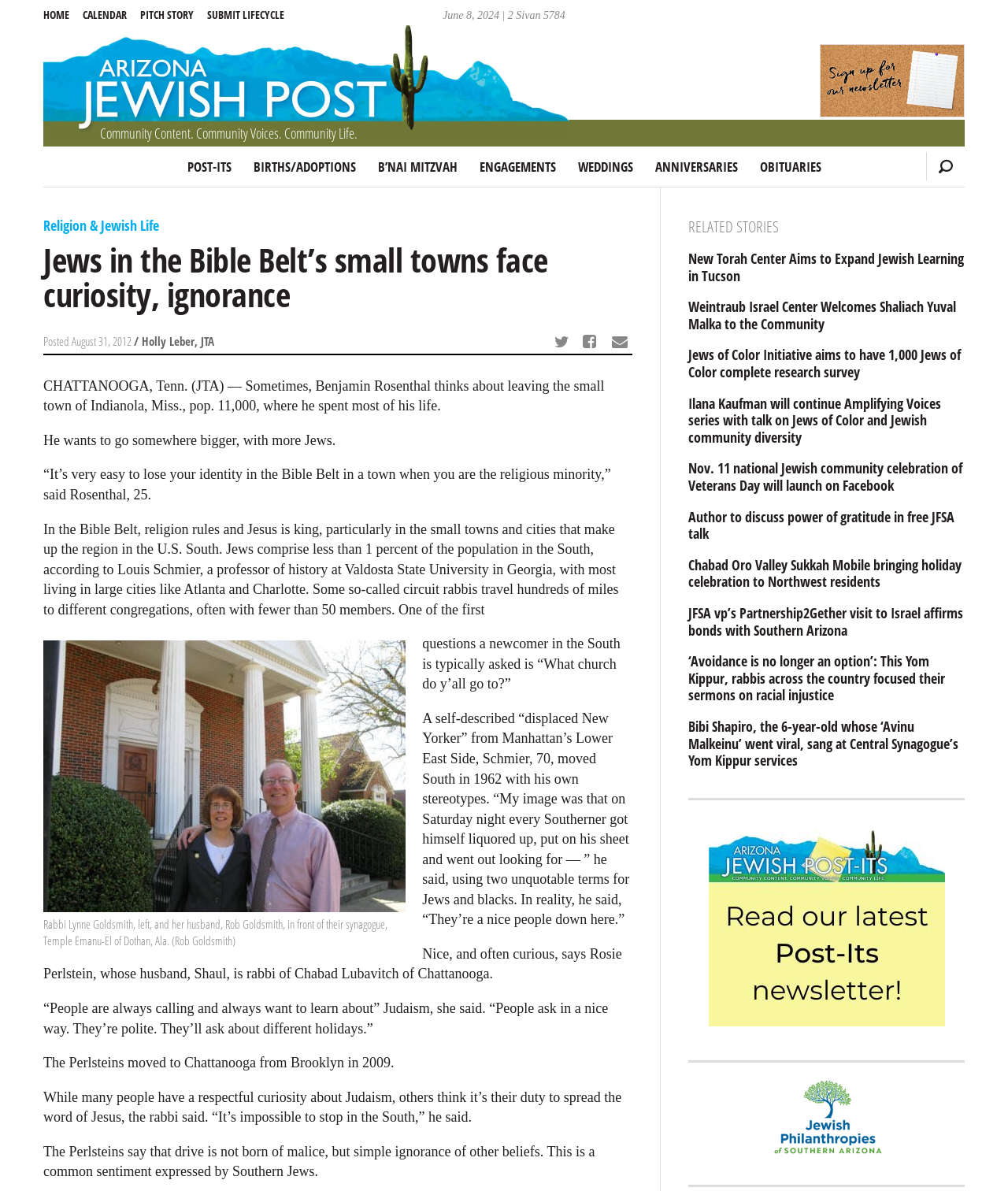Specify the bounding box coordinates of the element's region that should be clicked to achieve the following instruction: "Click on the 'HOME' link". The bounding box coordinates consist of four float numbers between 0 and 1, in the format [left, top, right, bottom].

[0.043, 0.0, 0.08, 0.025]